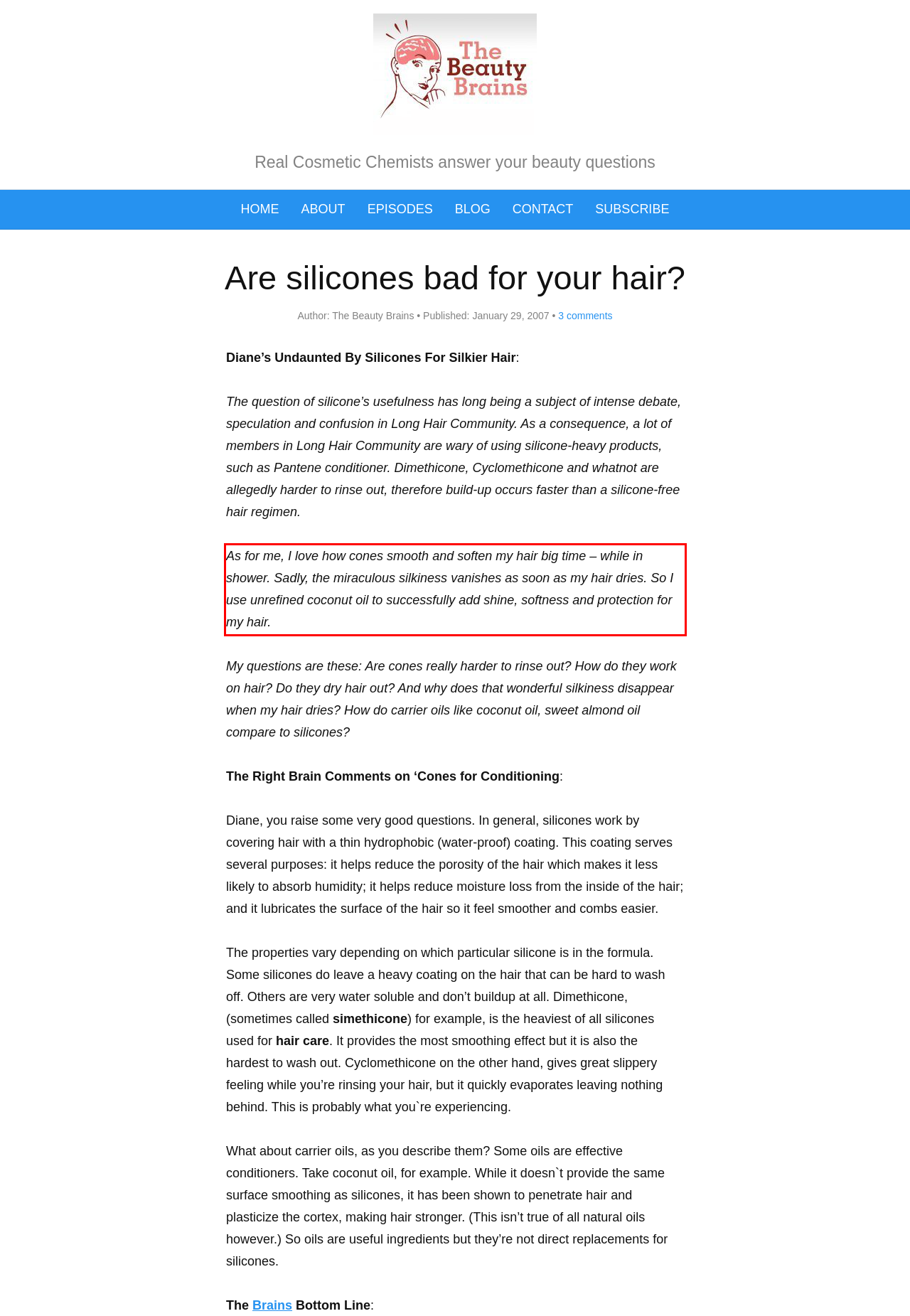Review the screenshot of the webpage and recognize the text inside the red rectangle bounding box. Provide the extracted text content.

As for me, I love how cones smooth and soften my hair big time – while in shower. Sadly, the miraculous silkiness vanishes as soon as my hair dries. So I use unrefined coconut oil to successfully add shine, softness and protection for my hair.